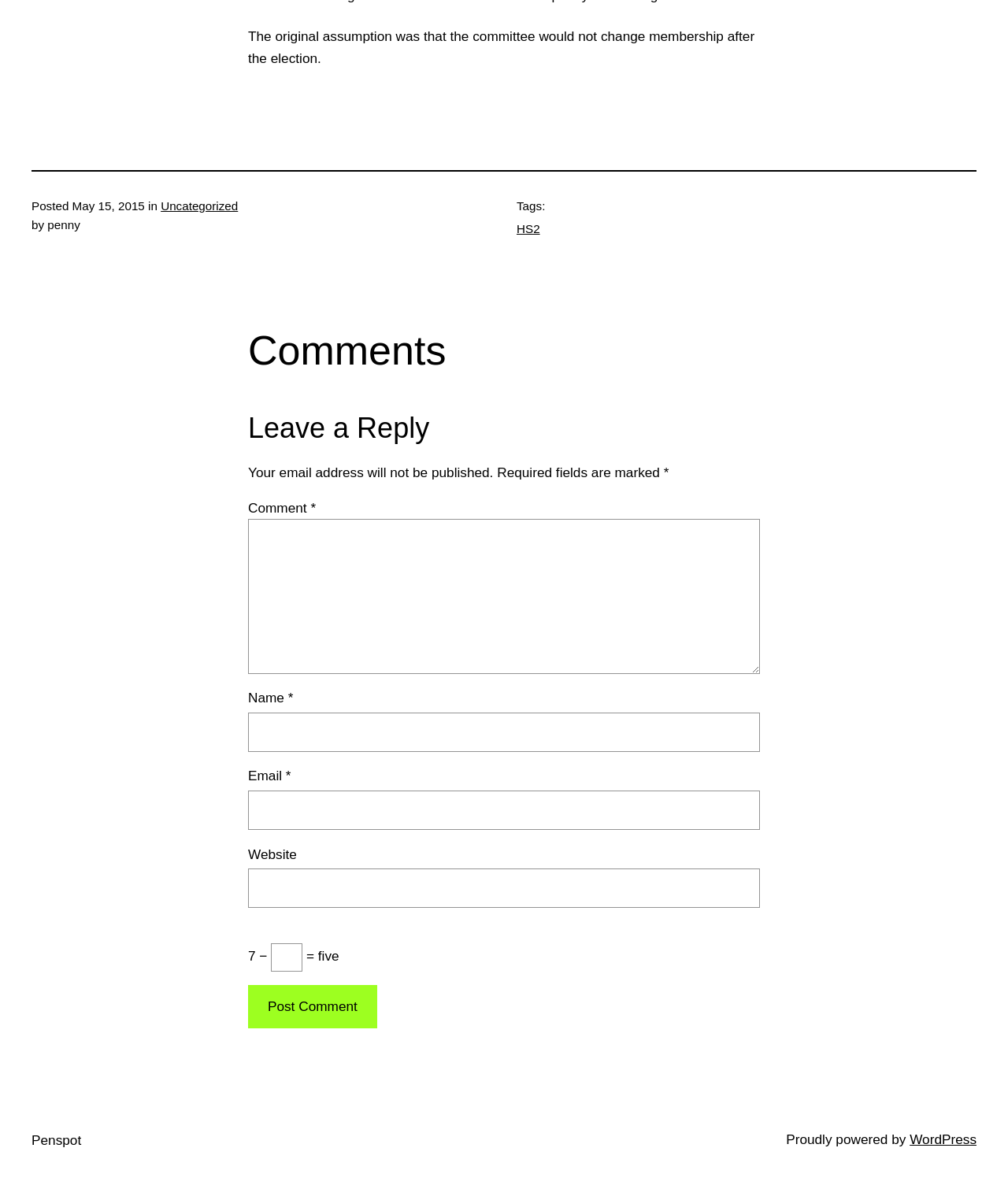Find the coordinates for the bounding box of the element with this description: "parent_node: Comment * name="g8f3cce1a6"".

[0.246, 0.438, 0.754, 0.569]